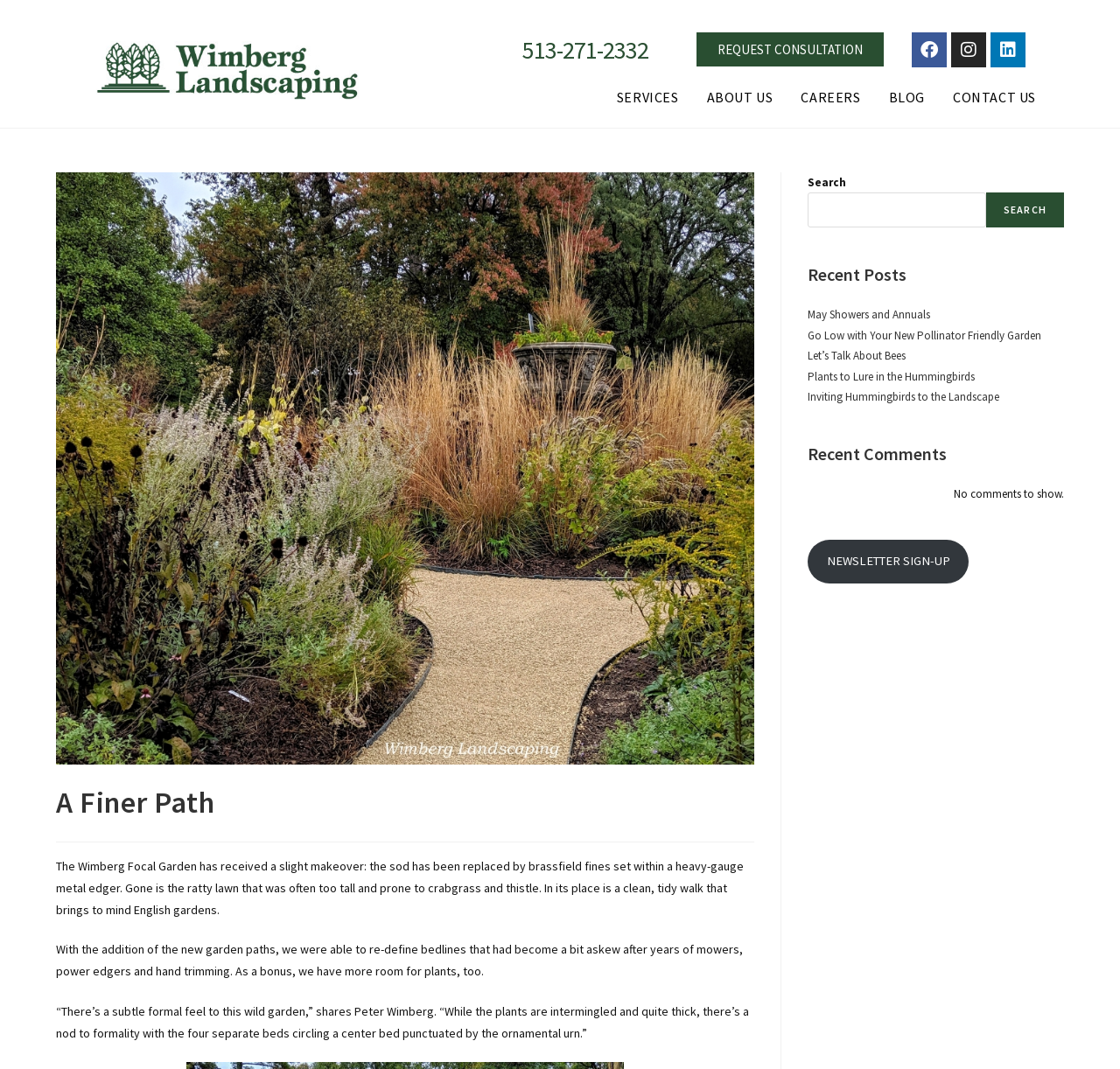Given the description "parent_node: SEARCH name="s"", determine the bounding box of the corresponding UI element.

[0.721, 0.18, 0.88, 0.213]